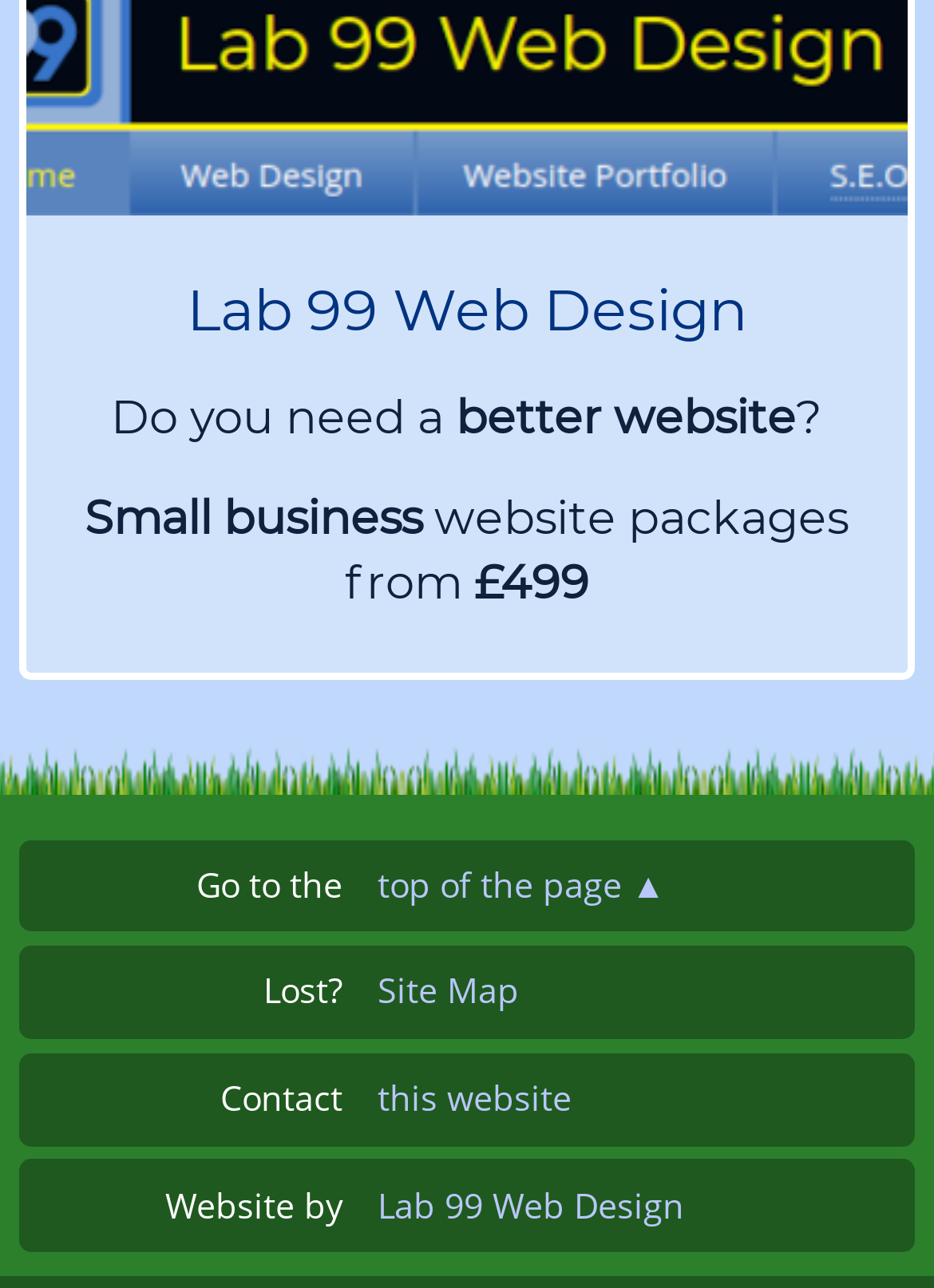Locate the bounding box coordinates for the element described below: "Lab 99 Web Design". The coordinates must be four float values between 0 and 1, formatted as [left, top, right, bottom].

[0.404, 0.914, 0.98, 0.959]